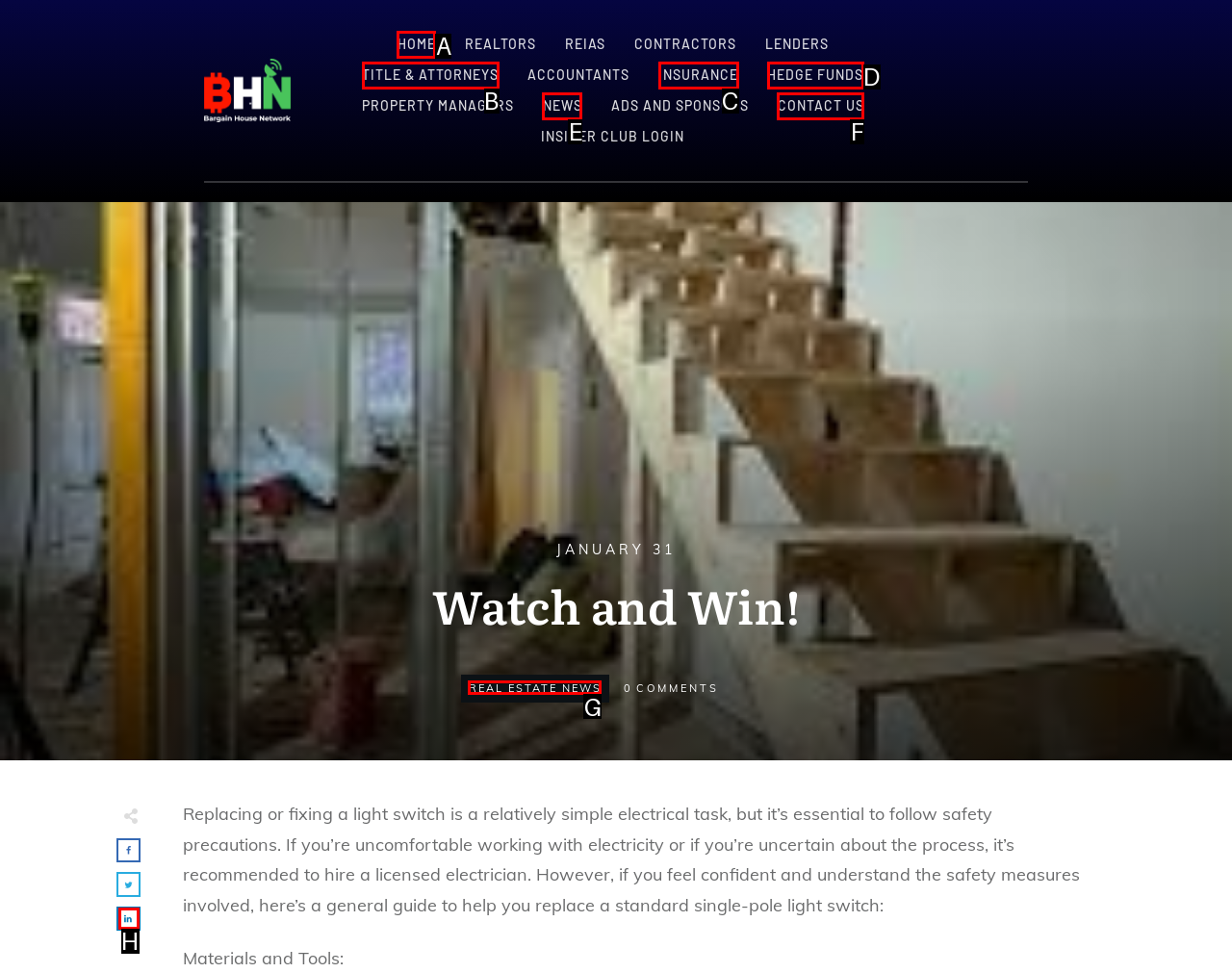Which UI element should you click on to achieve the following task: Click the REAL ESTATE NEWS link? Provide the letter of the correct option.

G